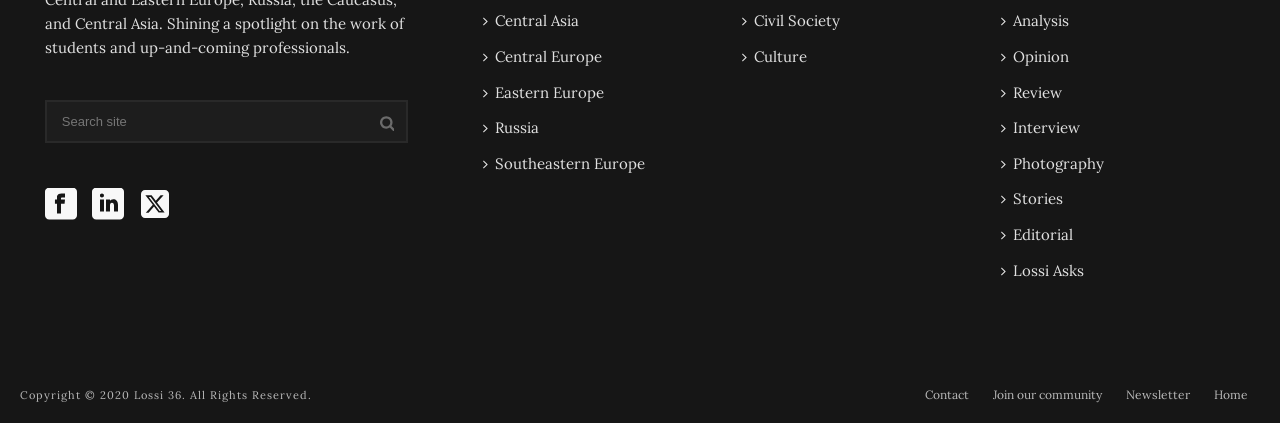Please find the bounding box coordinates of the element that needs to be clicked to perform the following instruction: "Go to Central Asia". The bounding box coordinates should be four float numbers between 0 and 1, represented as [left, top, right, bottom].

[0.373, 0.008, 0.464, 0.092]